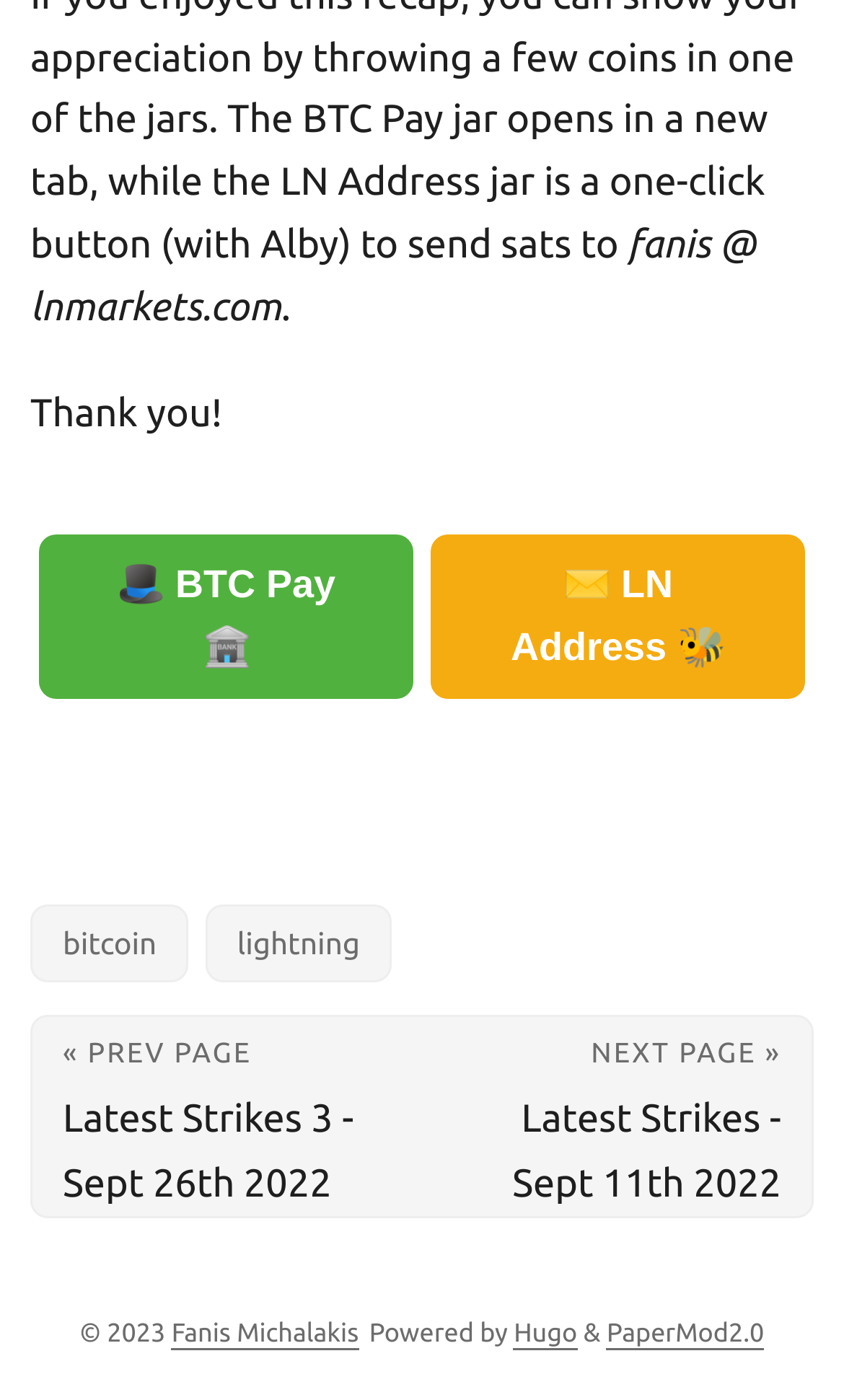Give a short answer using one word or phrase for the question:
What is the copyright year?

2023